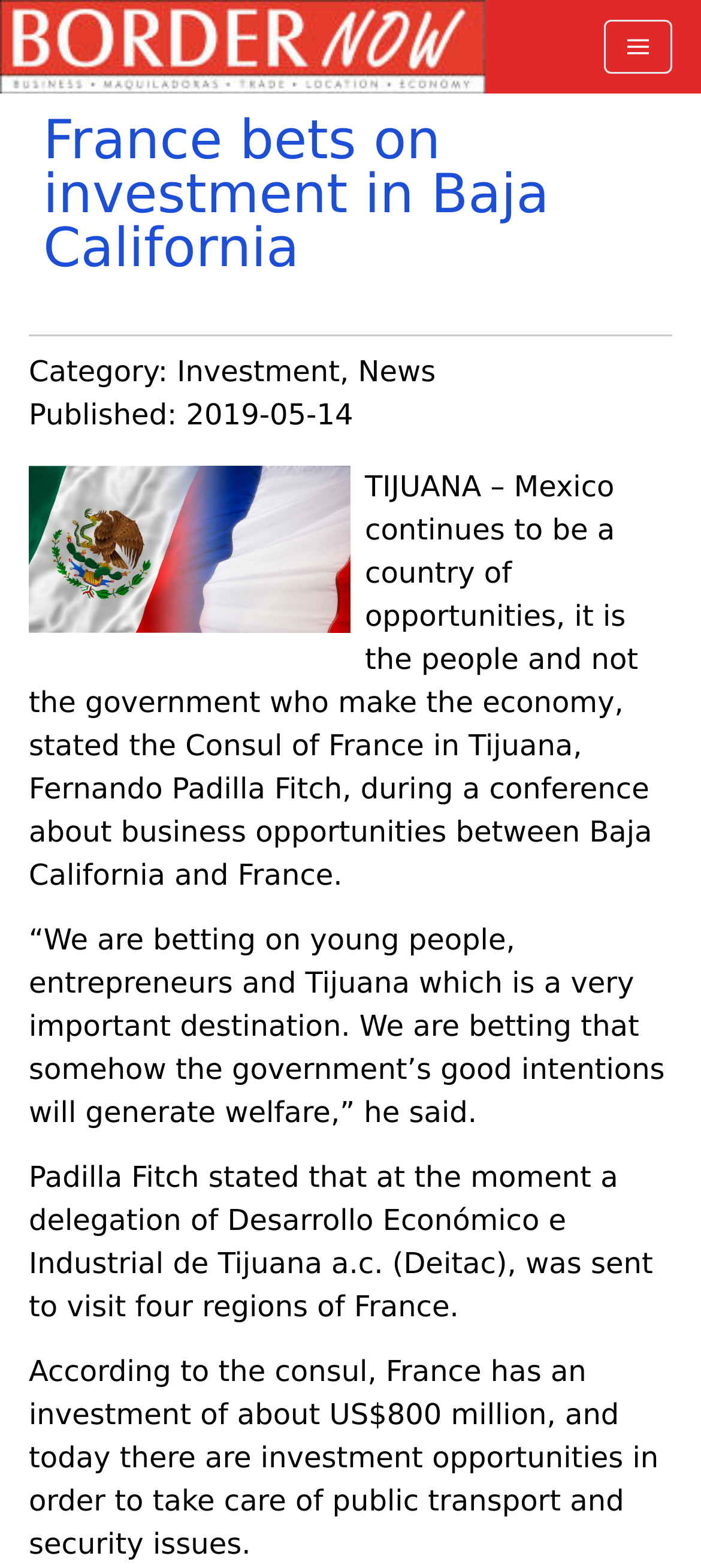Determine the bounding box of the UI element mentioned here: "April 16, 2022April 20, 2022". The coordinates must be in the format [left, top, right, bottom] with values ranging from 0 to 1.

None